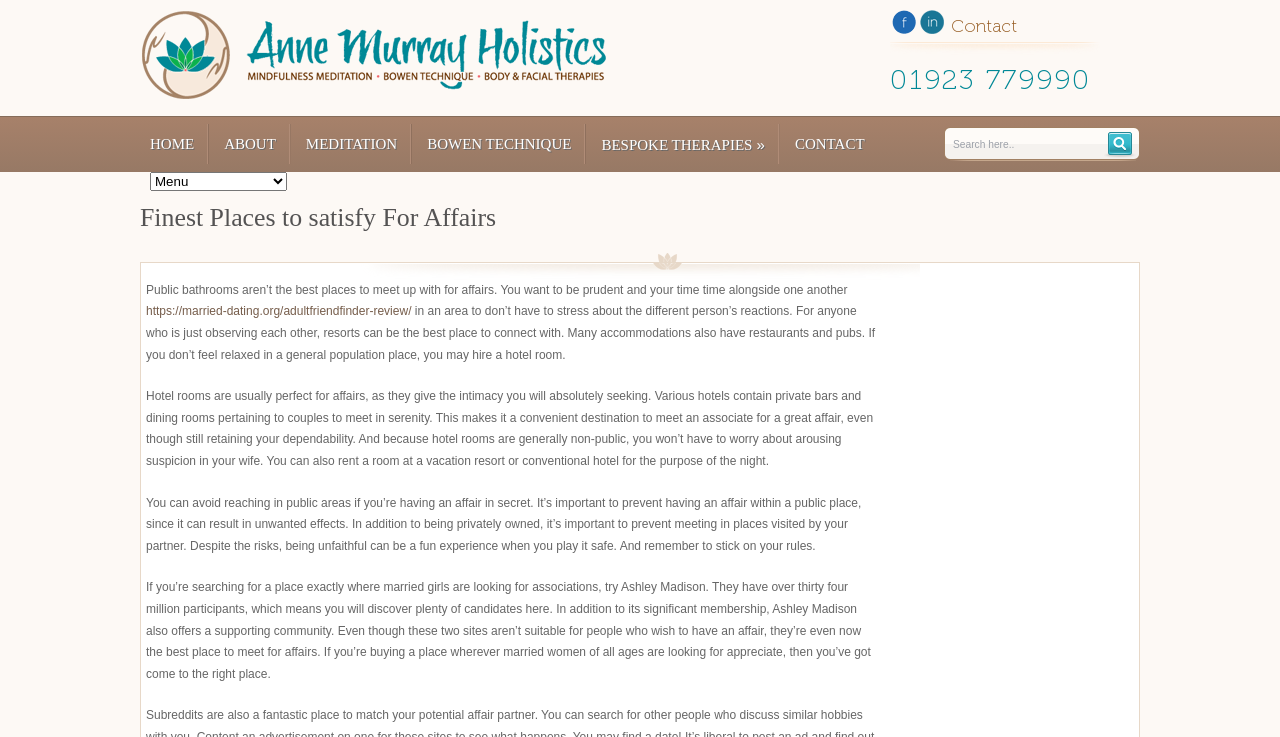By analyzing the image, answer the following question with a detailed response: What is the recommended place to meet for an affair?

According to the webpage, hotels are considered a good place to meet for an affair because they provide intimacy and privacy, and many hotels also have private bars and dining rooms for couples to meet in peace. Additionally, hotel rooms are generally private, which reduces the risk of arousing suspicion.